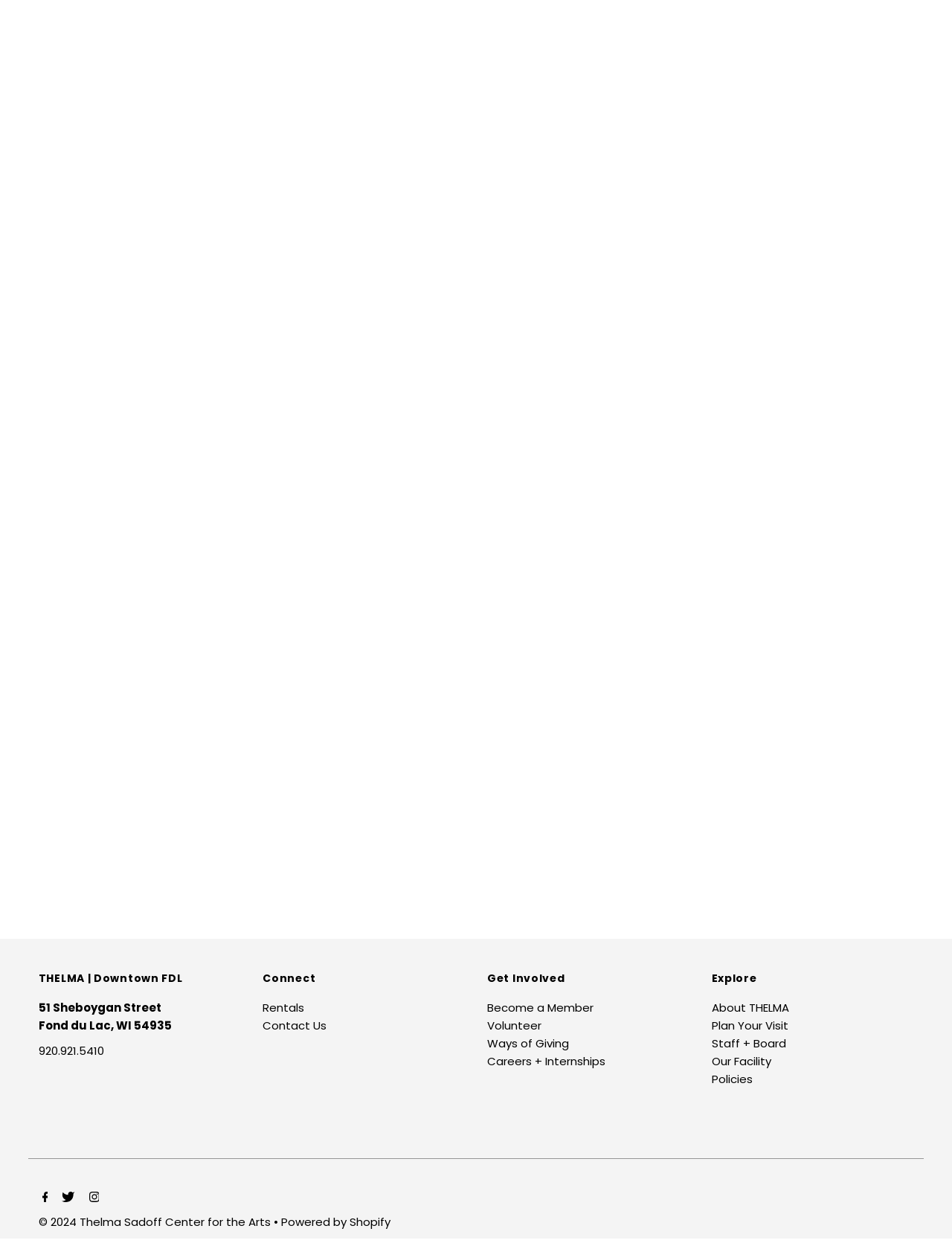Indicate the bounding box coordinates of the element that must be clicked to execute the instruction: "Enter your email address". The coordinates should be given as four float numbers between 0 and 1, i.e., [left, top, right, bottom].

[0.52, 0.655, 0.954, 0.684]